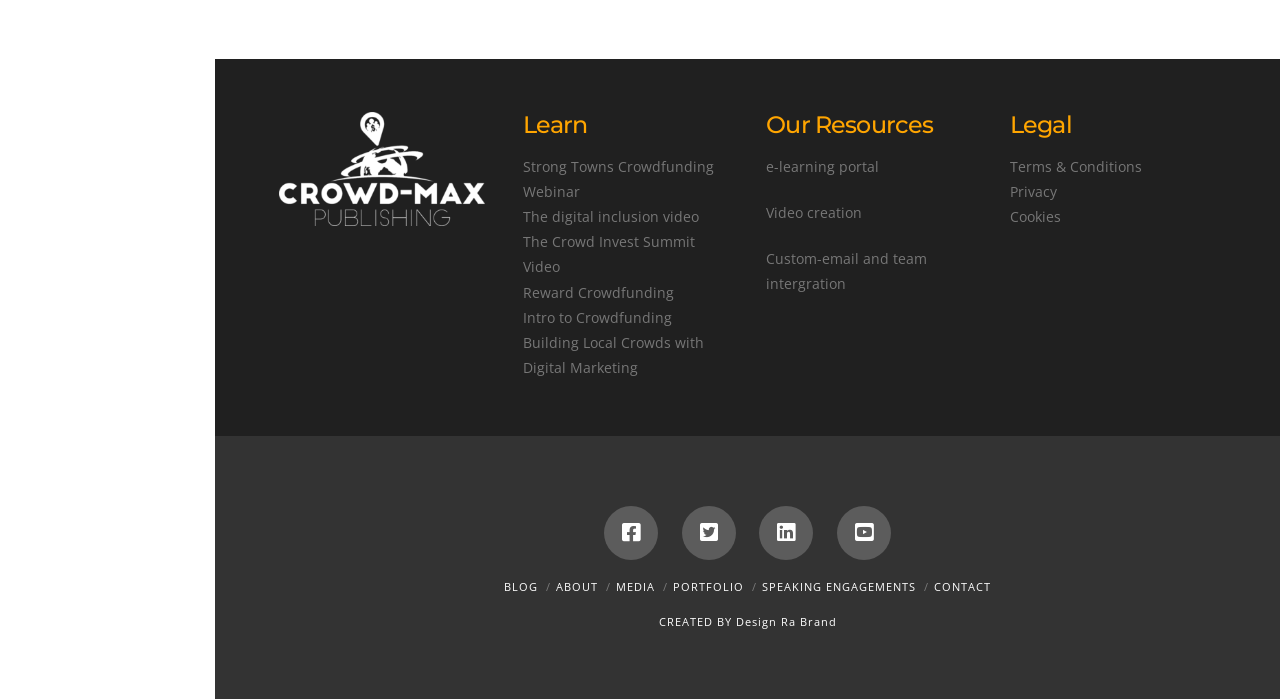Determine the coordinates of the bounding box for the clickable area needed to execute this instruction: "Open BLOG".

[0.394, 0.829, 0.42, 0.85]